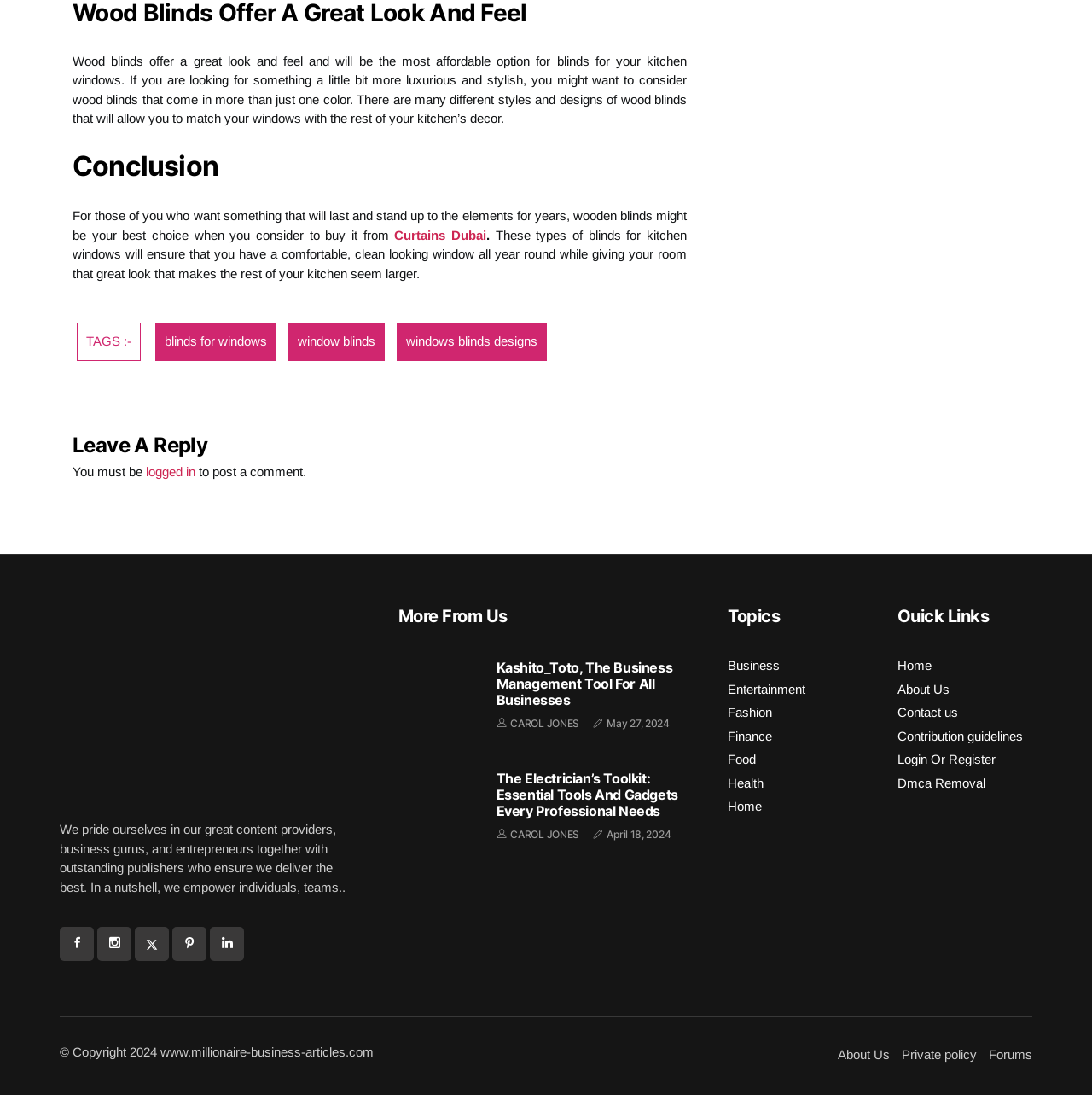What are the topics listed on the webpage?
Please provide a comprehensive answer based on the visual information in the image.

The webpage lists various topics, including Business, Entertainment, Fashion, Finance, Food, Health, and Home, which are links that can be clicked to access related content.